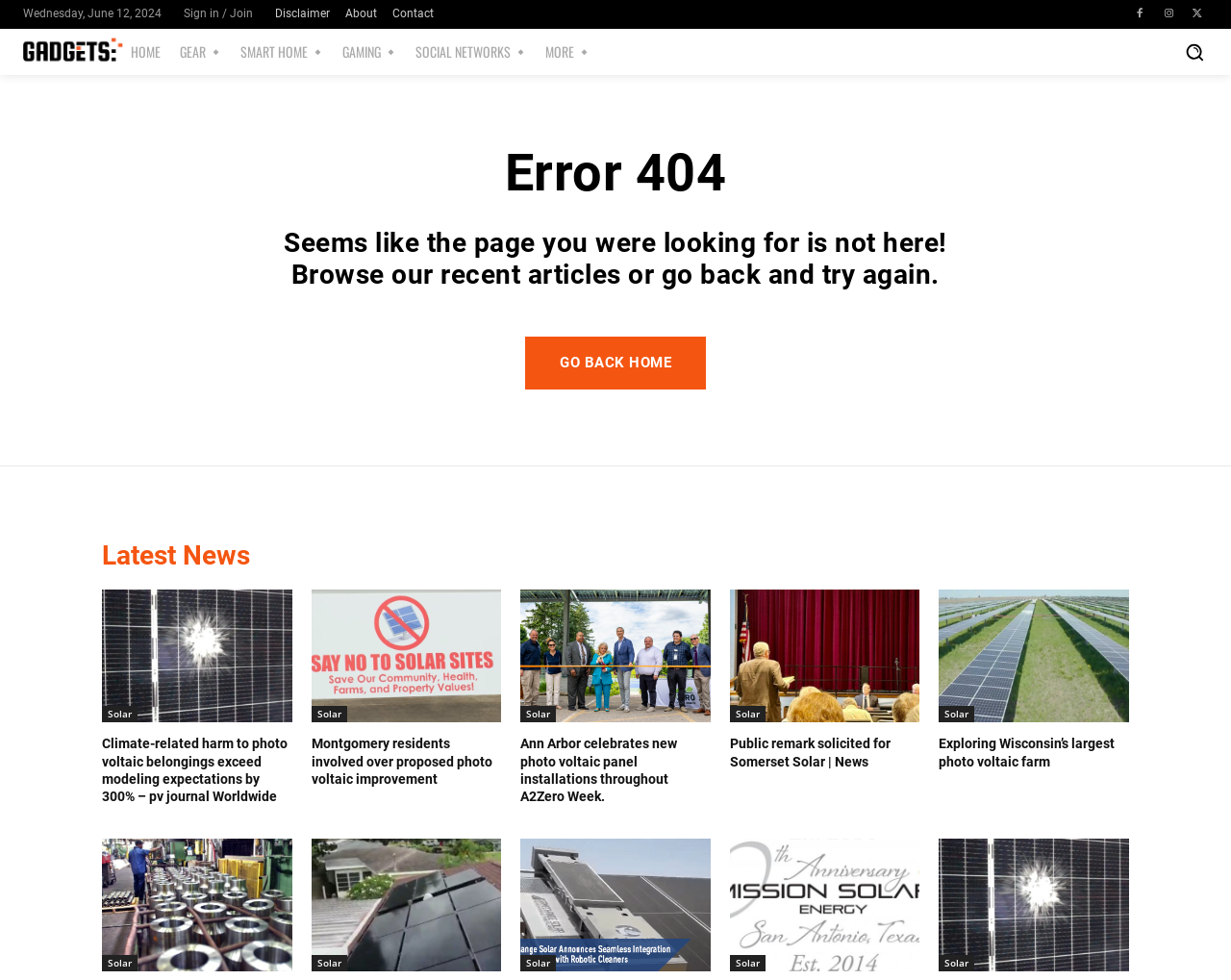Can you find the bounding box coordinates for the element that needs to be clicked to execute this instruction: "Go back home"? The coordinates should be given as four float numbers between 0 and 1, i.e., [left, top, right, bottom].

[0.427, 0.343, 0.573, 0.397]